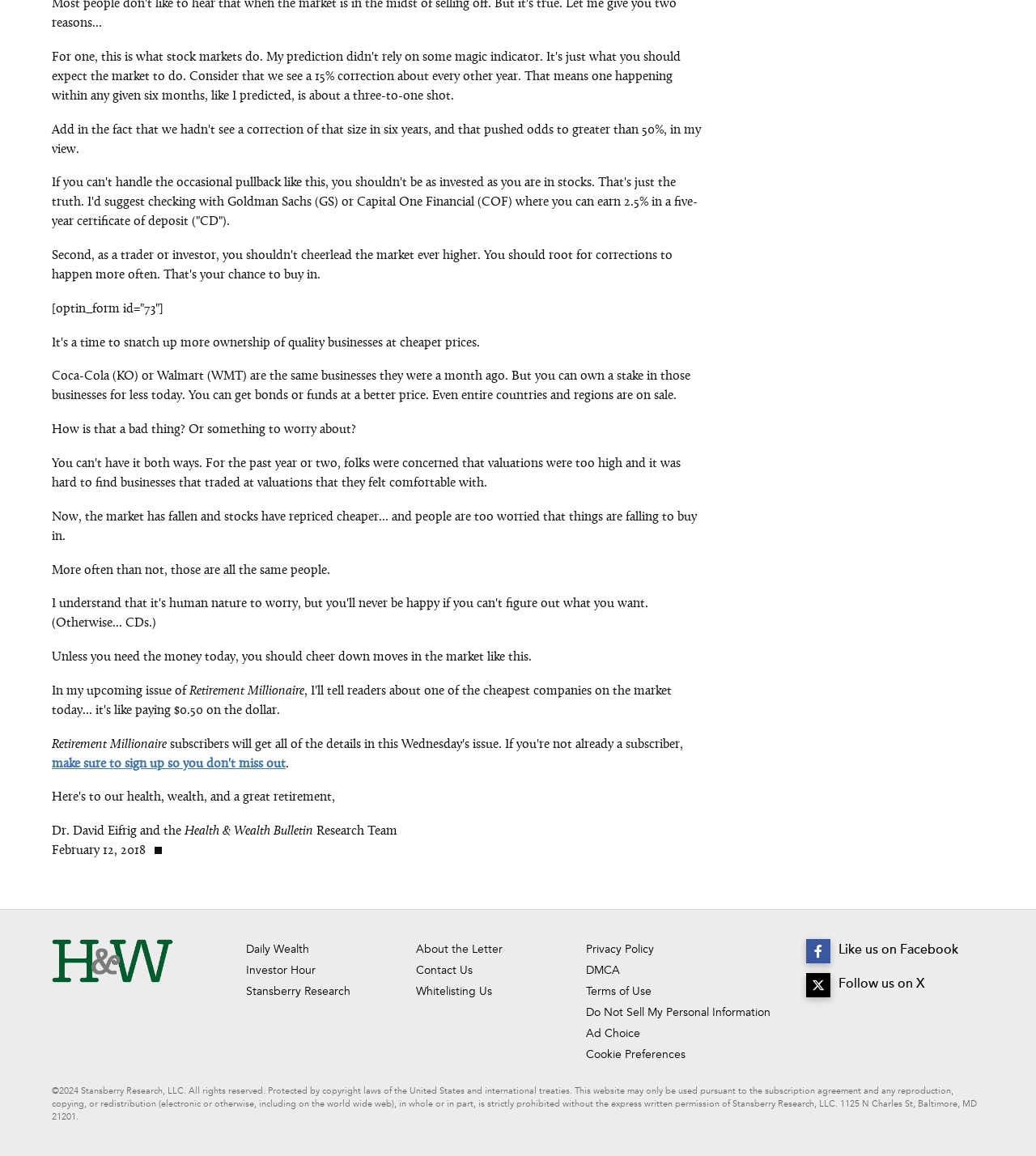Please identify the bounding box coordinates of the element's region that I should click in order to complete the following instruction: "Click the link to sign up". The bounding box coordinates consist of four float numbers between 0 and 1, i.e., [left, top, right, bottom].

[0.05, 0.655, 0.276, 0.666]